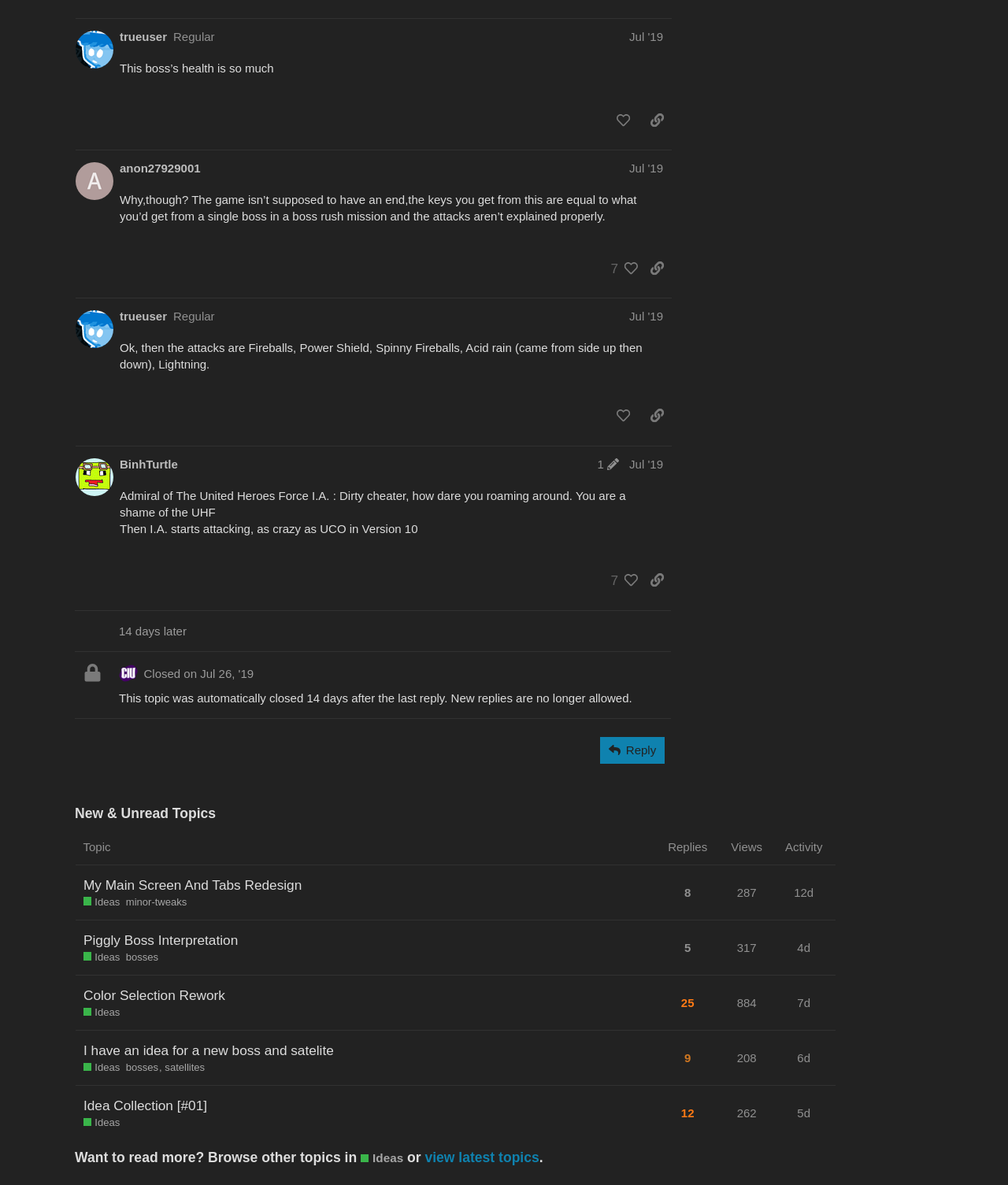How many people liked post #6?
Give a detailed response to the question by analyzing the screenshot.

The button '7 people liked this post. Click to view' indicates that 7 people liked post #6.